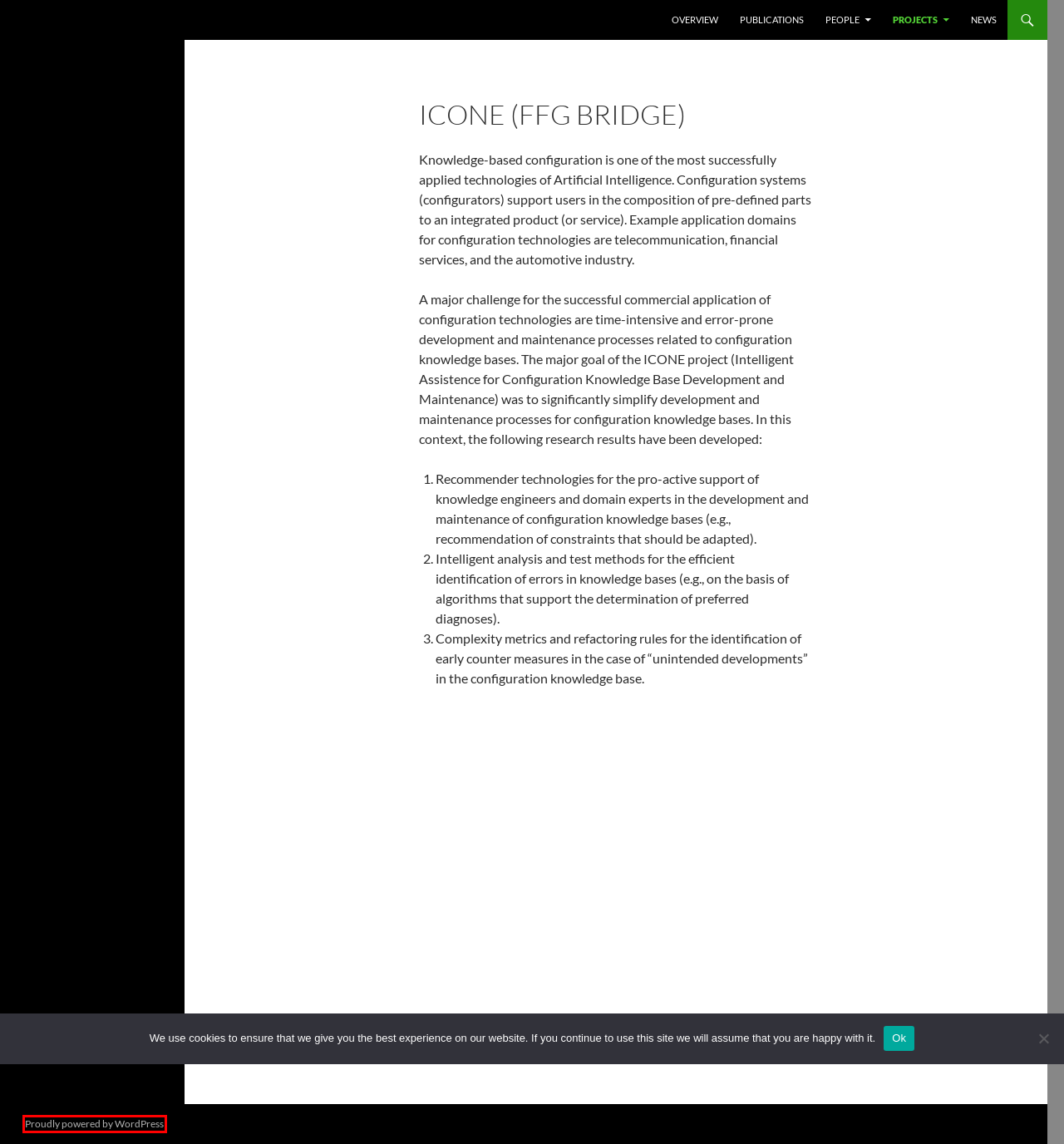A screenshot of a webpage is provided, featuring a red bounding box around a specific UI element. Identify the webpage description that most accurately reflects the new webpage after interacting with the selected element. Here are the candidates:
A. Damian Garber (PhD student) | ASE
B. Blog Tool, Publishing Platform, and CMS – WordPress.org
C. News | ASE
D. Seda Polat Erdeniz (PostDoc) | ASE
E. ASE
F. ParXCel (FFG Bridge) | ASE
G. Publications | ASE
H. IntelliReq (FFG Bridge) | ASE

B